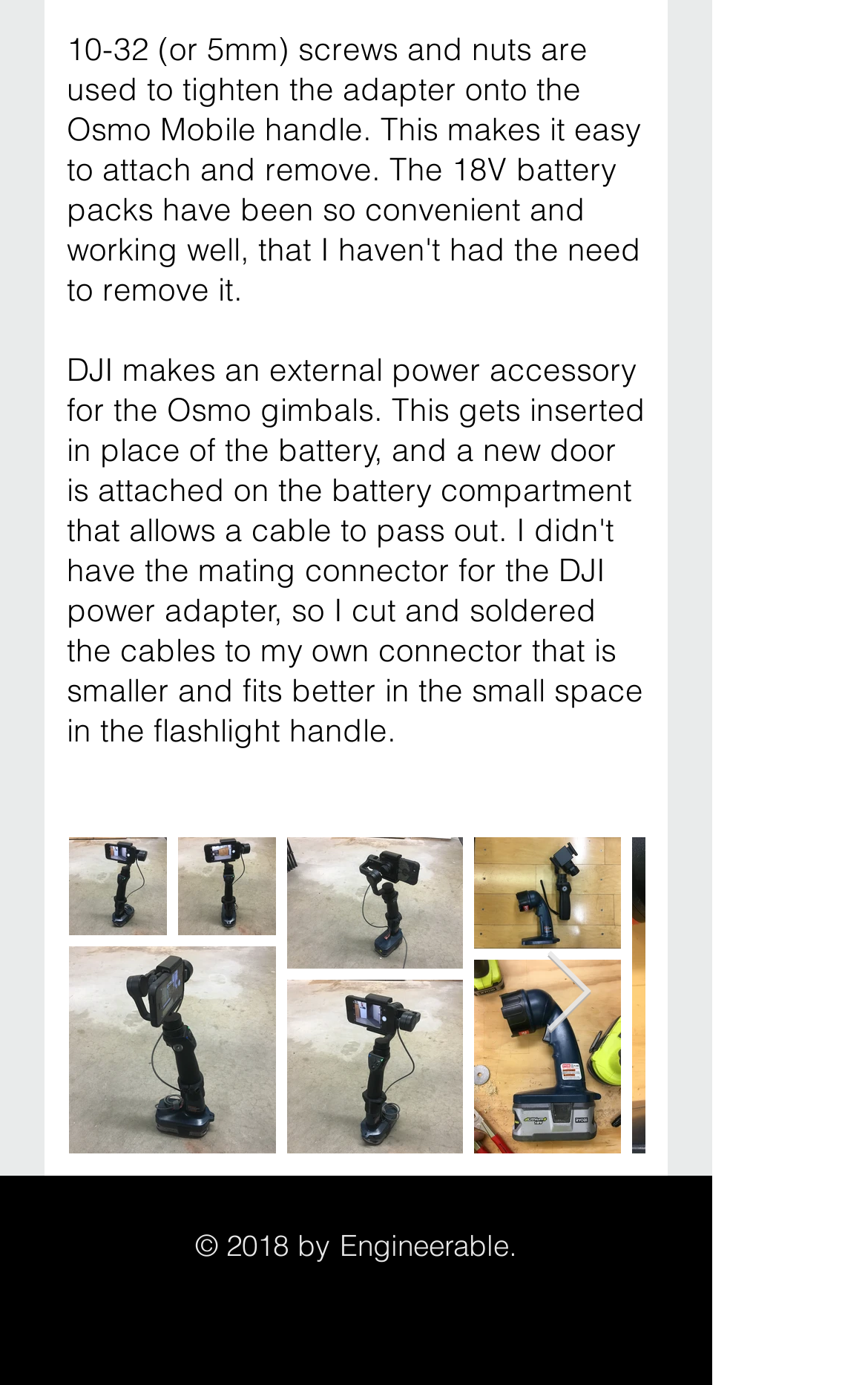Please reply with a single word or brief phrase to the question: 
What is the position of the 'Next Item' button?

Middle right